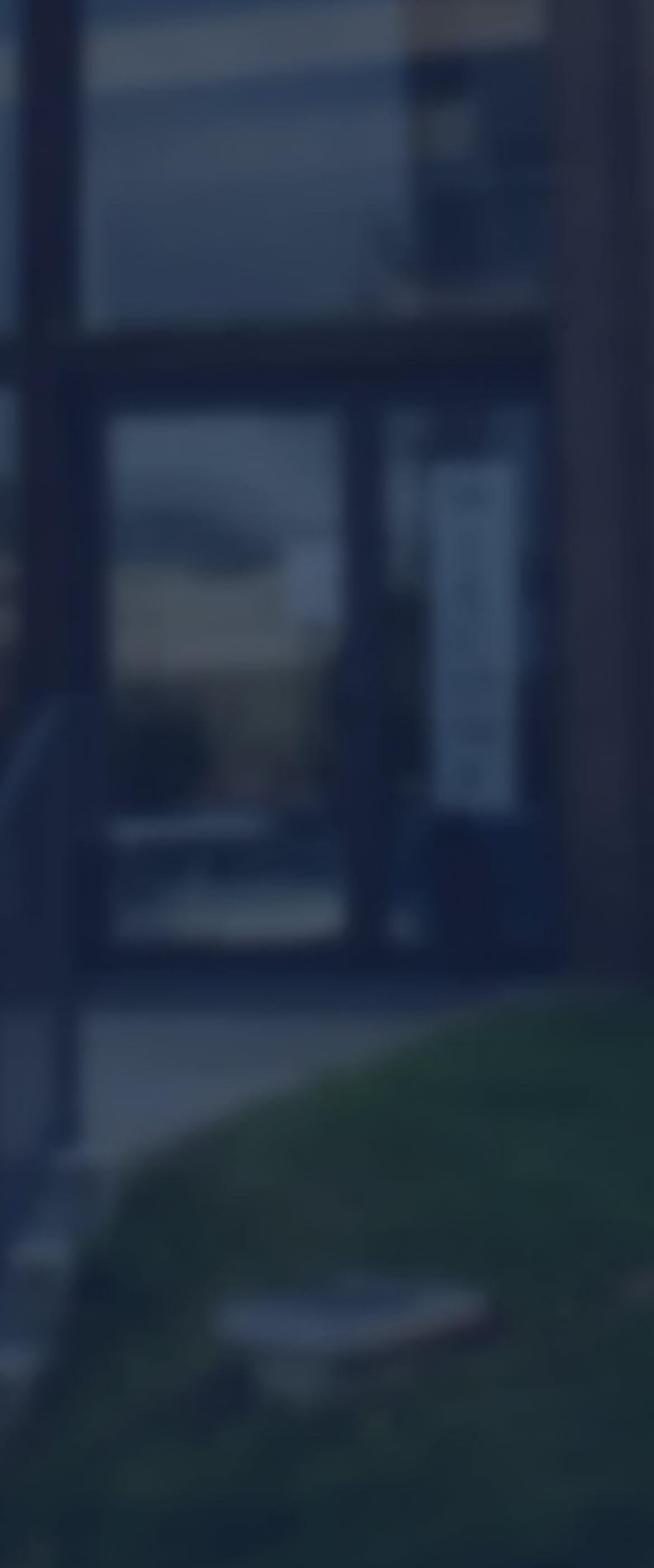What is the phone number to call?
Using the details shown in the screenshot, provide a comprehensive answer to the question.

I found the phone number by looking at the 'Call Phone Number' element, which is a generic element with the text '(330) 673-0661'.